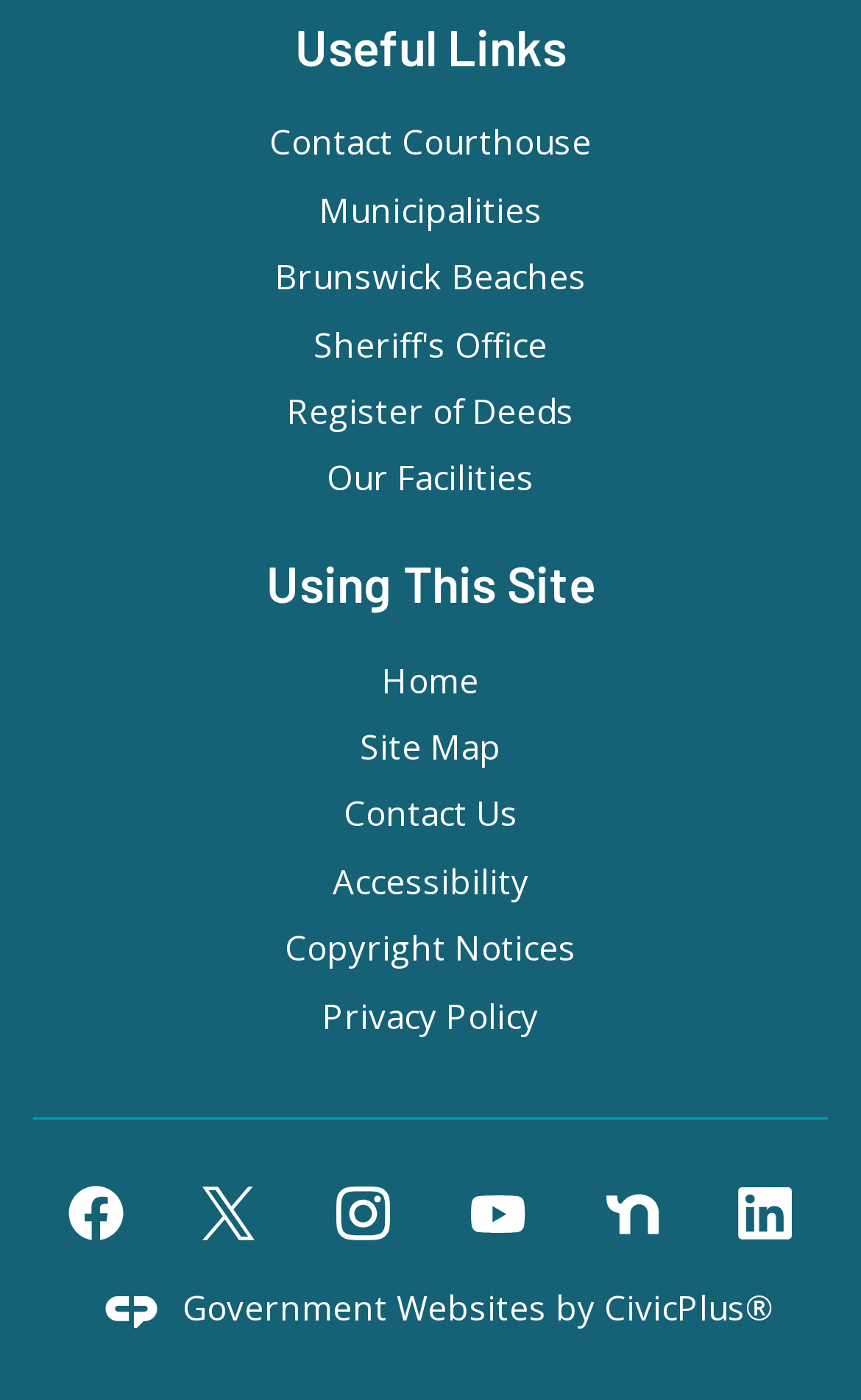How many social media links are there? From the image, respond with a single word or brief phrase.

5